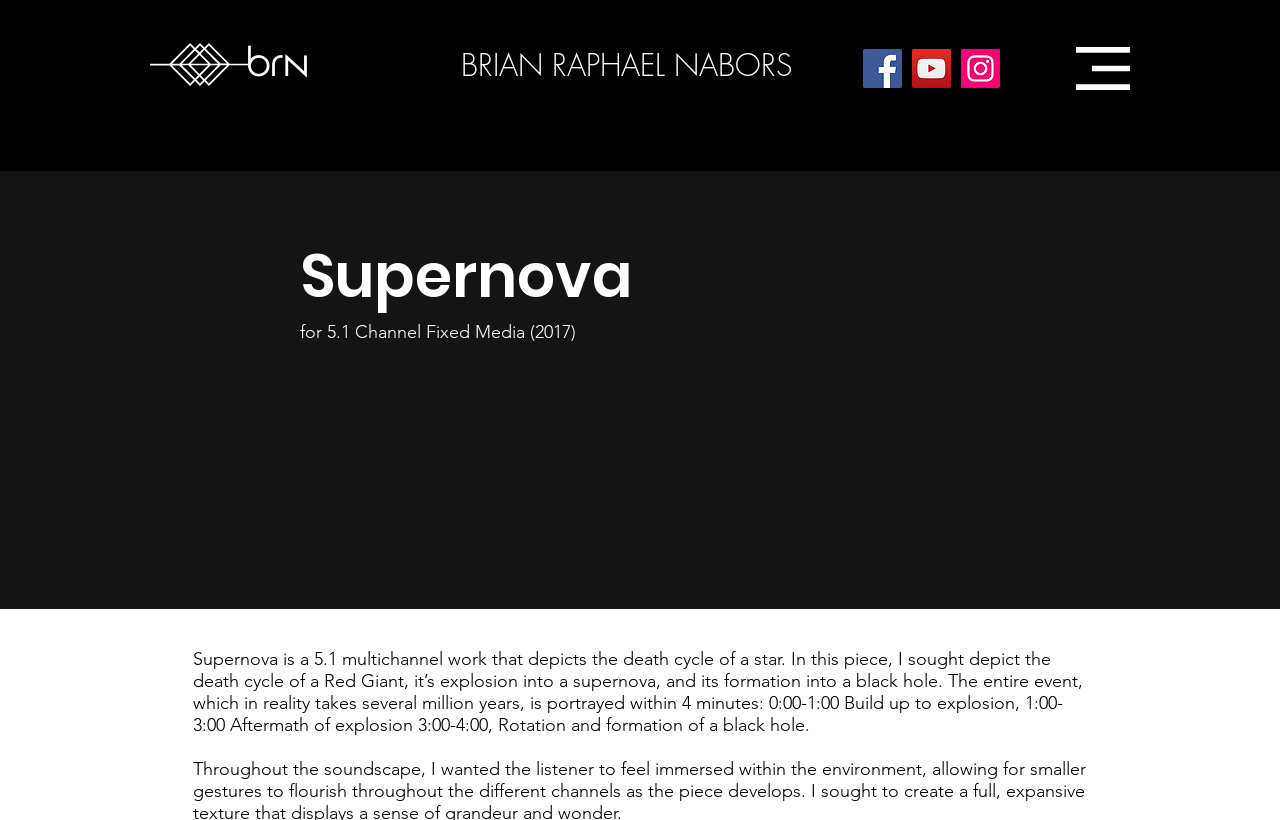Bounding box coordinates are specified in the format (top-left x, top-left y, bottom-right x, bottom-right y). All values are floating point numbers bounded between 0 and 1. Please provide the bounding box coordinate of the region this sentence describes: #comp-ko5tkt71 svg [data-color="1"] {fill: #FFFFFF;}

[0.117, 0.052, 0.195, 0.105]